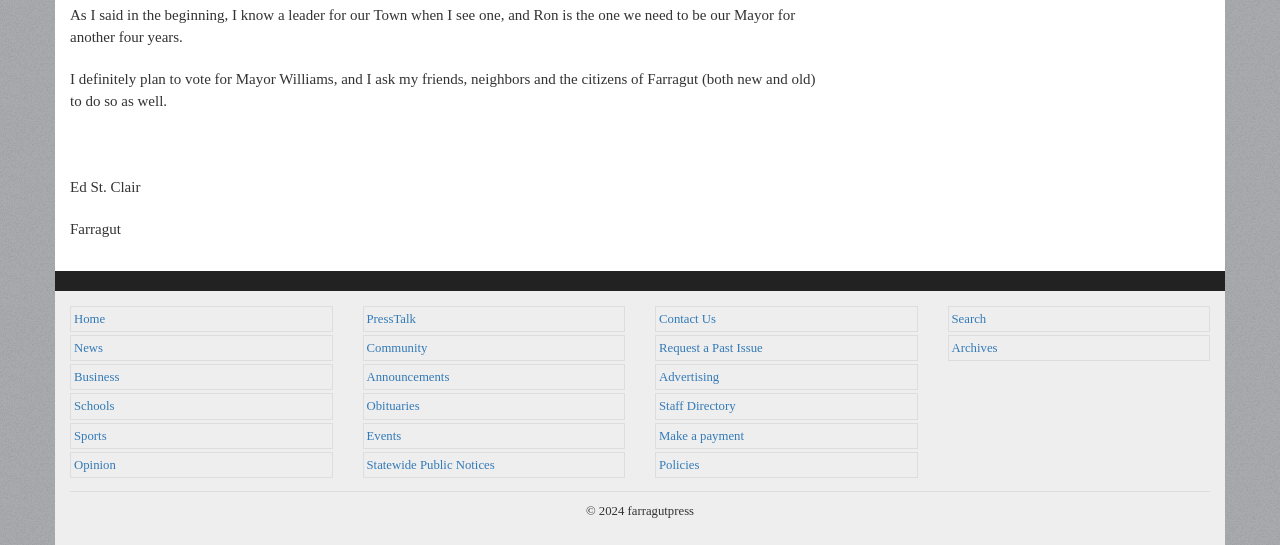Reply to the question below using a single word or brief phrase:
What is the name of the person endorsing Mayor Williams?

Ed St. Clair